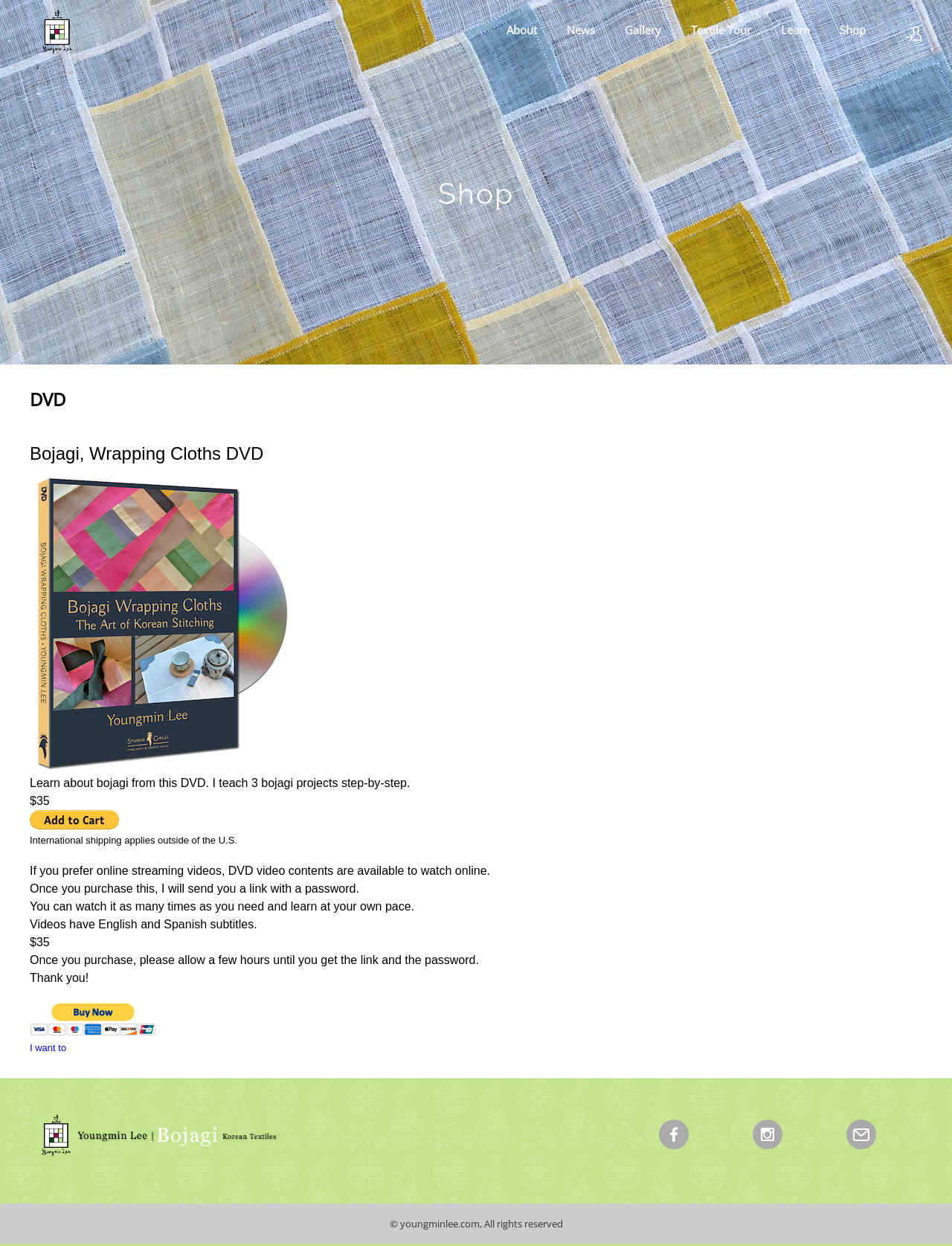What is the shipping policy for the DVD outside of the U.S.?
Give a single word or phrase answer based on the content of the image.

International shipping applies